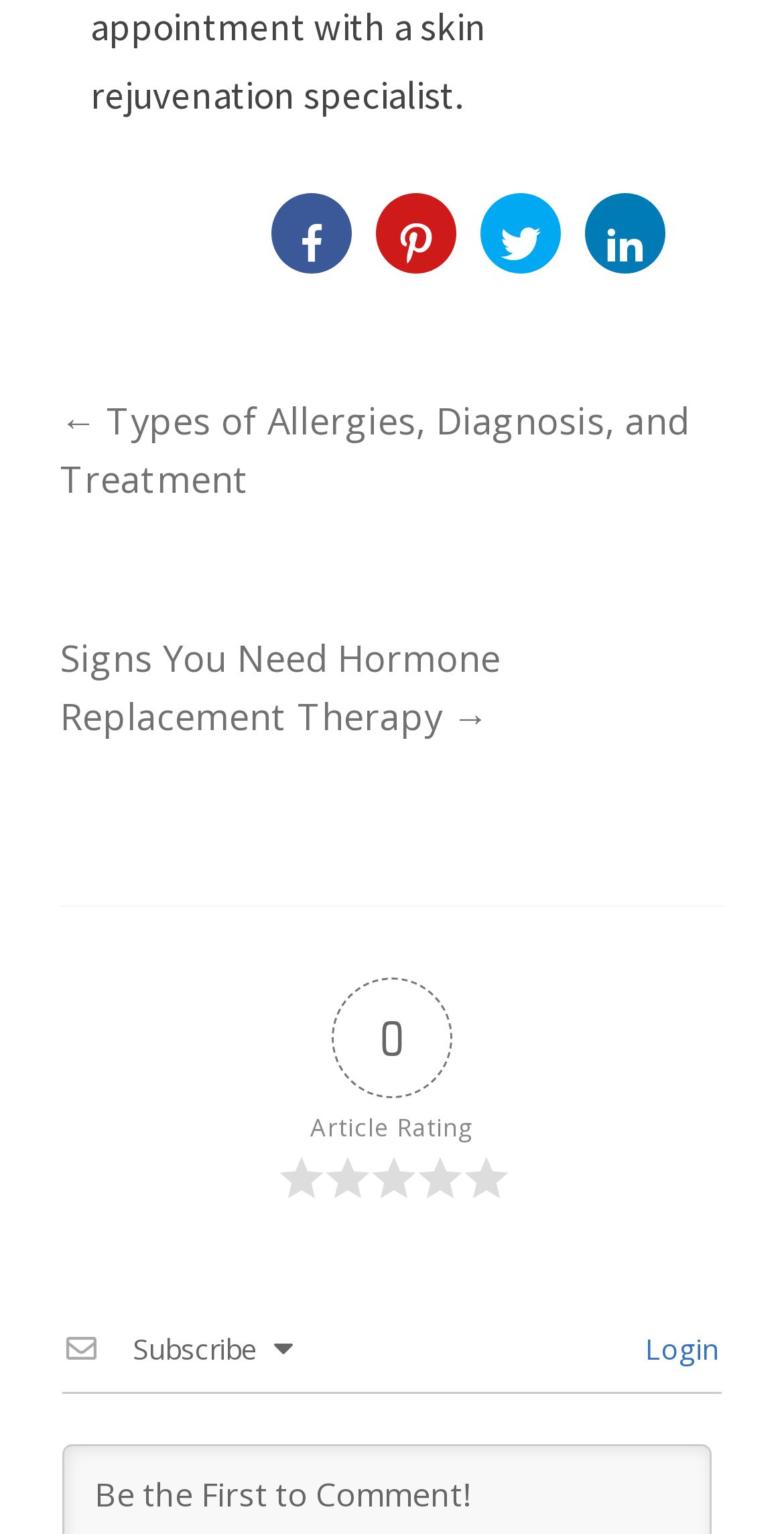Specify the bounding box coordinates of the area to click in order to execute this command: 'Subscribe to the newsletter'. The coordinates should consist of four float numbers ranging from 0 to 1, and should be formatted as [left, top, right, bottom].

[0.169, 0.867, 0.328, 0.892]